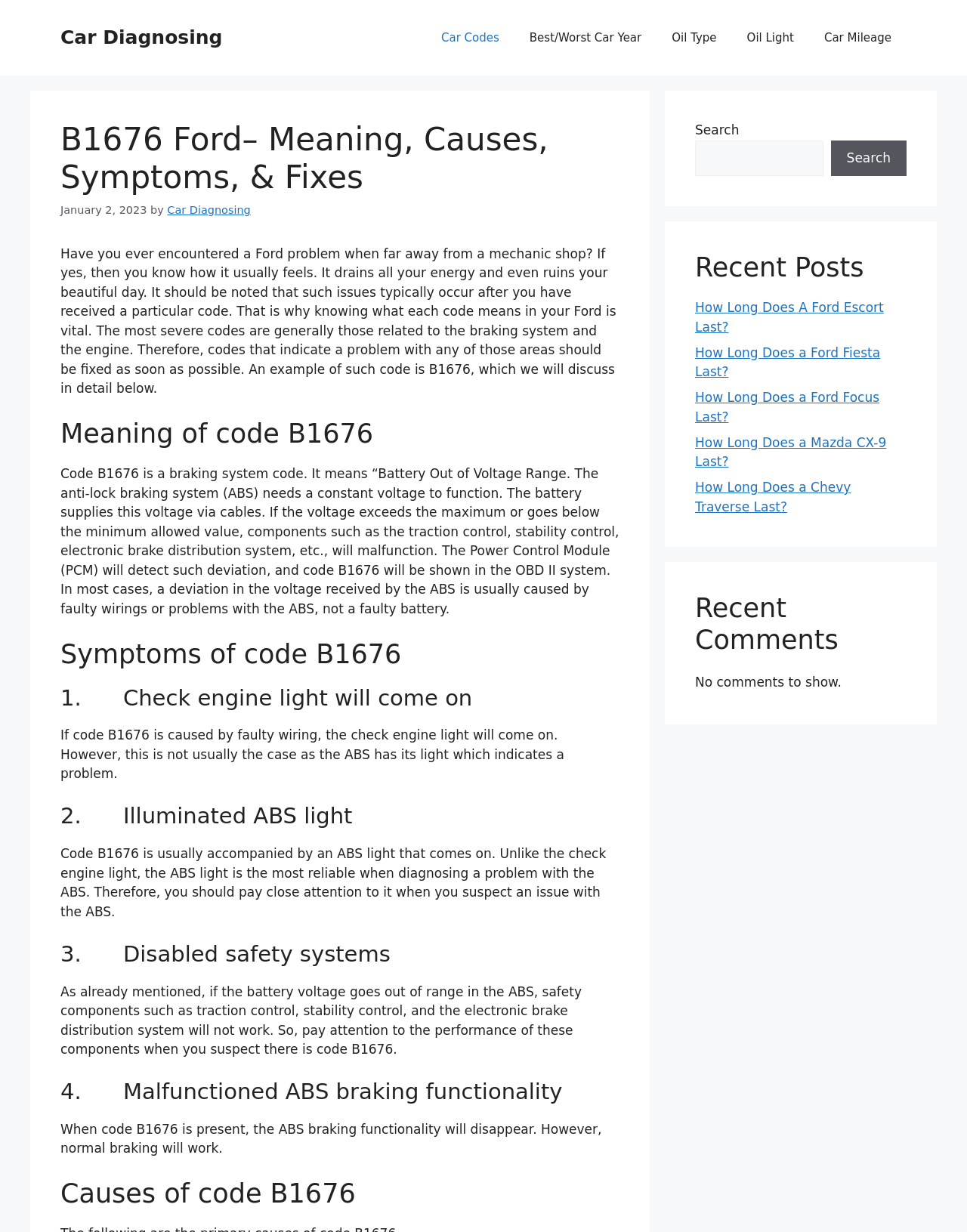What is the effect of code B1676 on the braking functionality?
Carefully examine the image and provide a detailed answer to the question.

If code B1676 is present, the ABS braking functionality will be lost, although normal braking will still work.